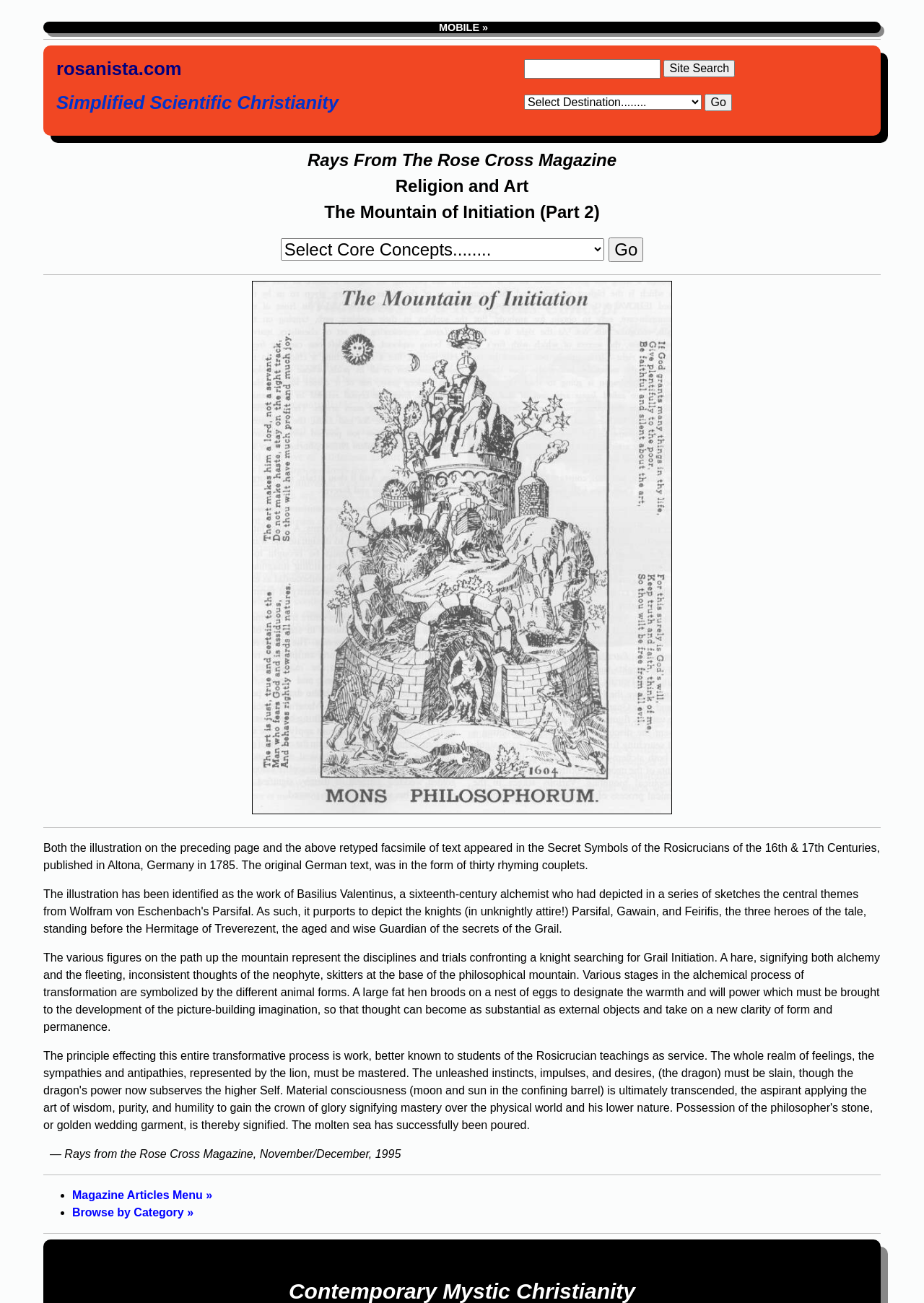Please identify the bounding box coordinates of the area I need to click to accomplish the following instruction: "Browse by Category".

[0.078, 0.926, 0.209, 0.935]